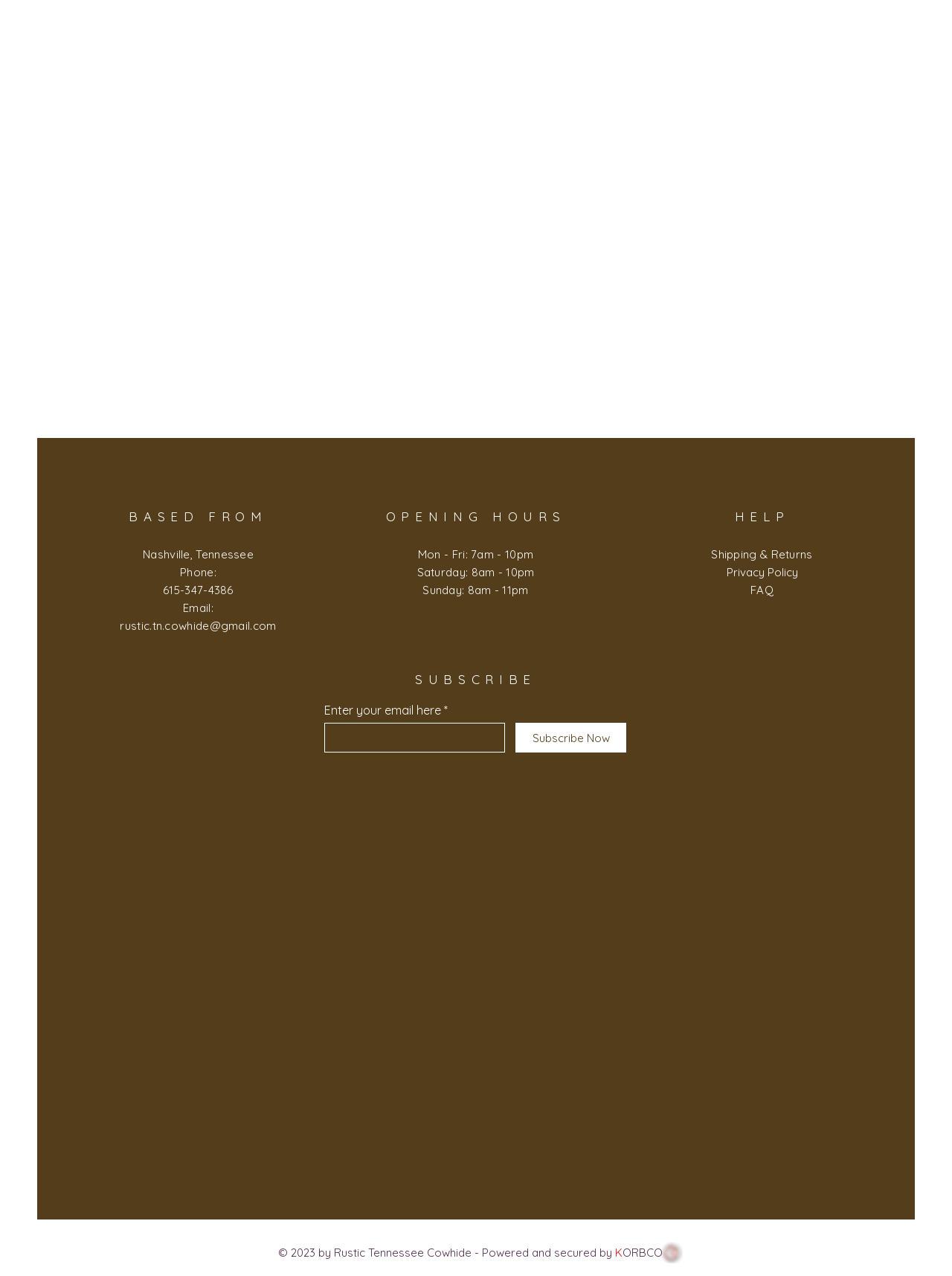Provide the bounding box coordinates of the HTML element this sentence describes: "Privacy Policy".

[0.763, 0.443, 0.838, 0.454]